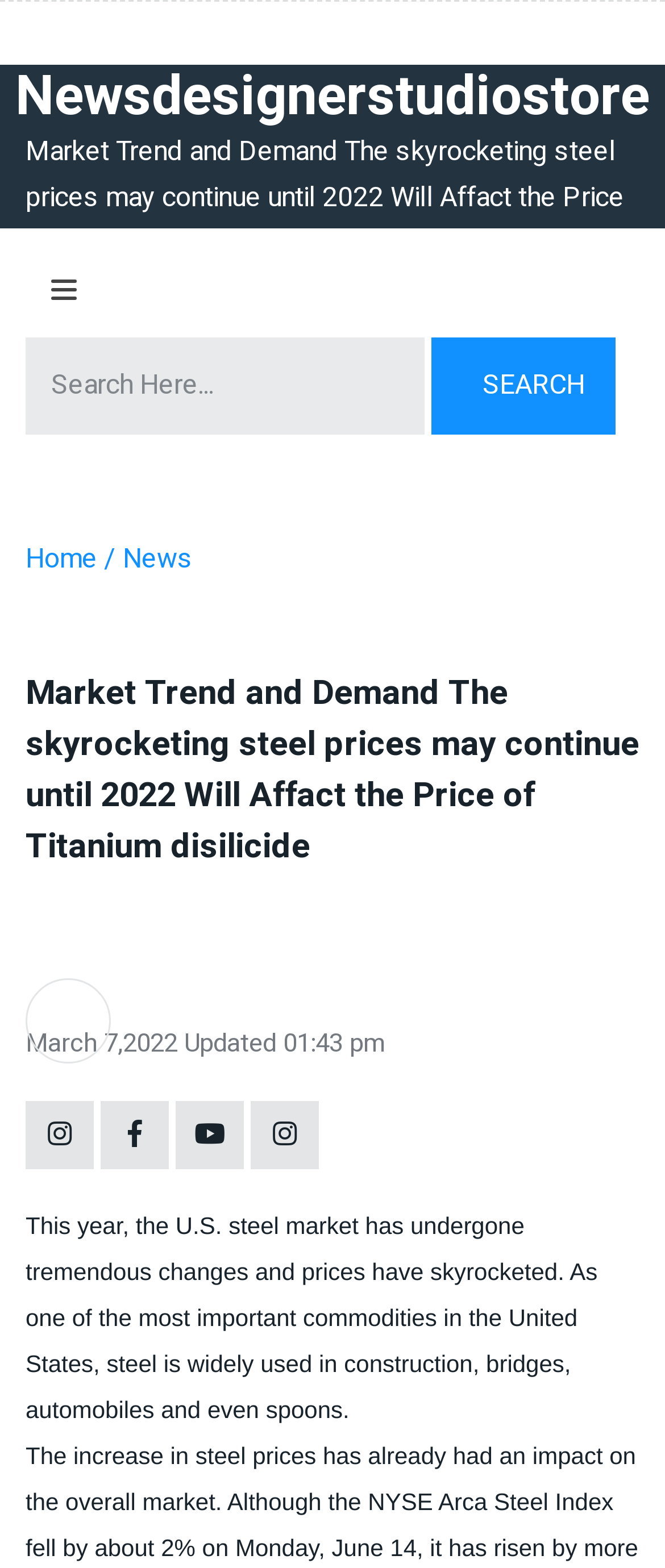Find the UI element described as: "Home" and predict its bounding box coordinates. Ensure the coordinates are four float numbers between 0 and 1, [left, top, right, bottom].

[0.038, 0.342, 0.146, 0.372]